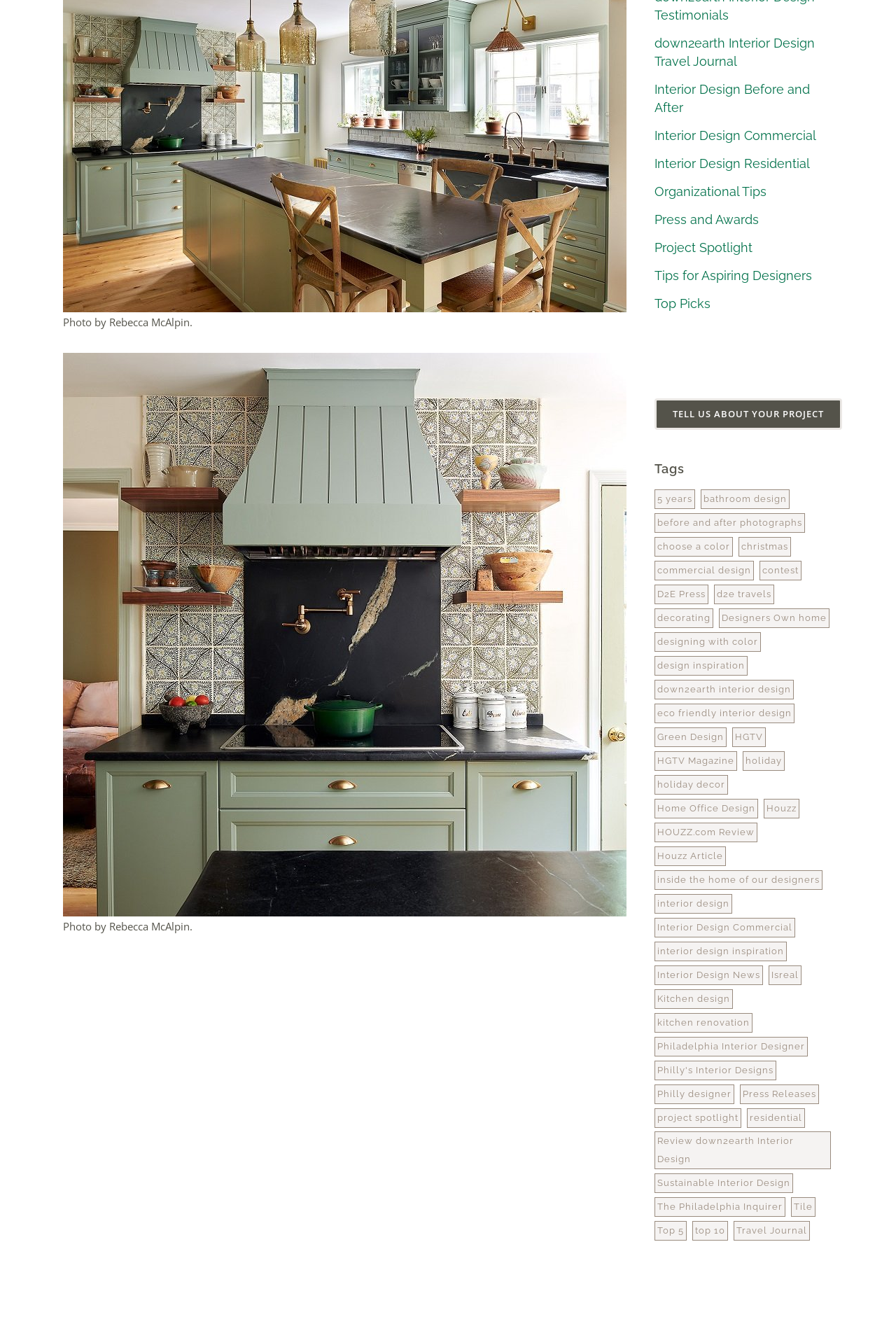What is the topic of the image on the webpage?
Carefully analyze the image and provide a thorough answer to the question.

I inferred the topic of the image by looking at the description of the image element, which is 'down2earth Interior Design - kitchen design for holiday entertaining - cook top and hood'.